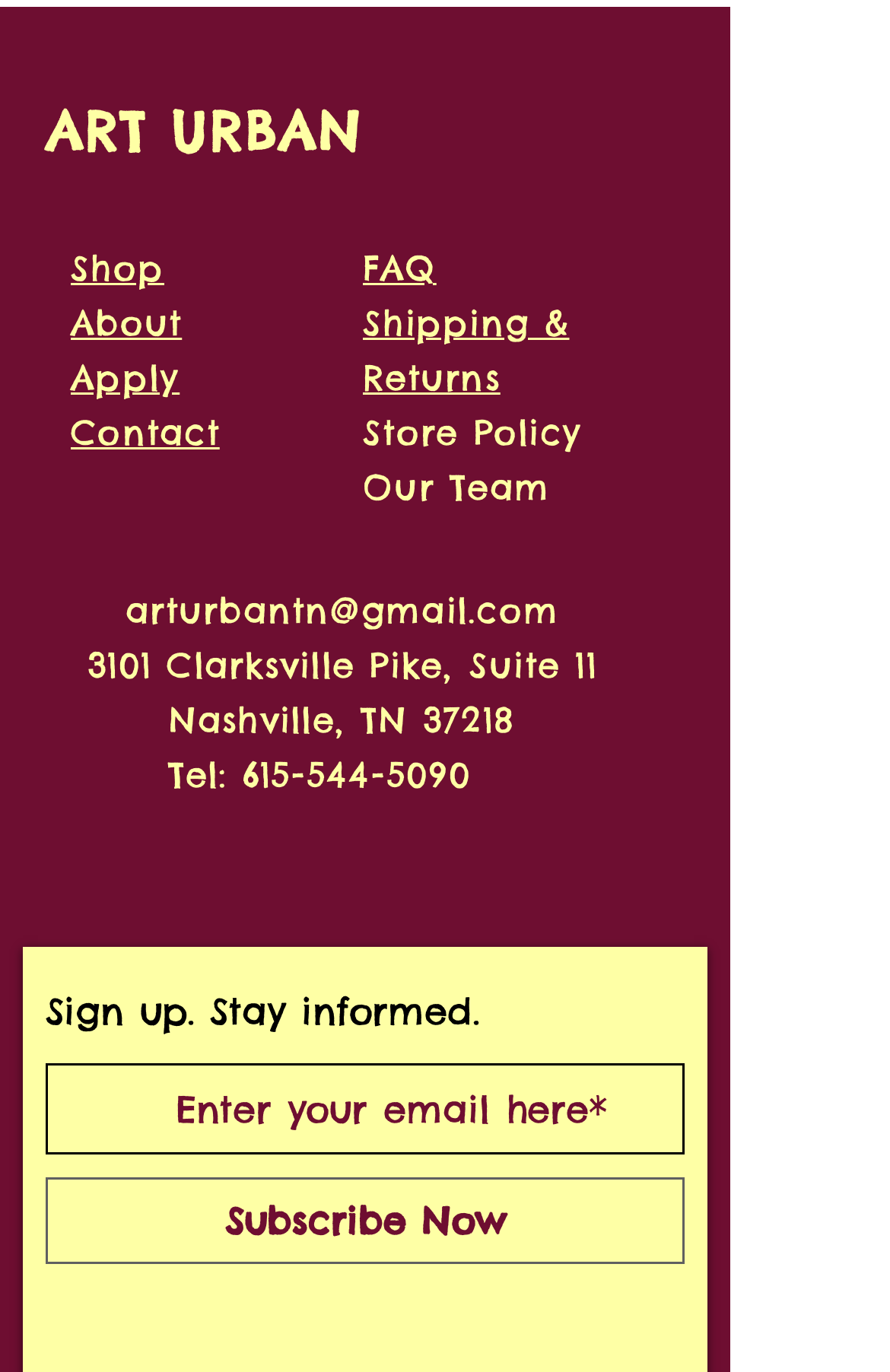From the given element description: "Shipping & Returns", find the bounding box for the UI element. Provide the coordinates as four float numbers between 0 and 1, in the order [left, top, right, bottom].

[0.408, 0.218, 0.64, 0.294]